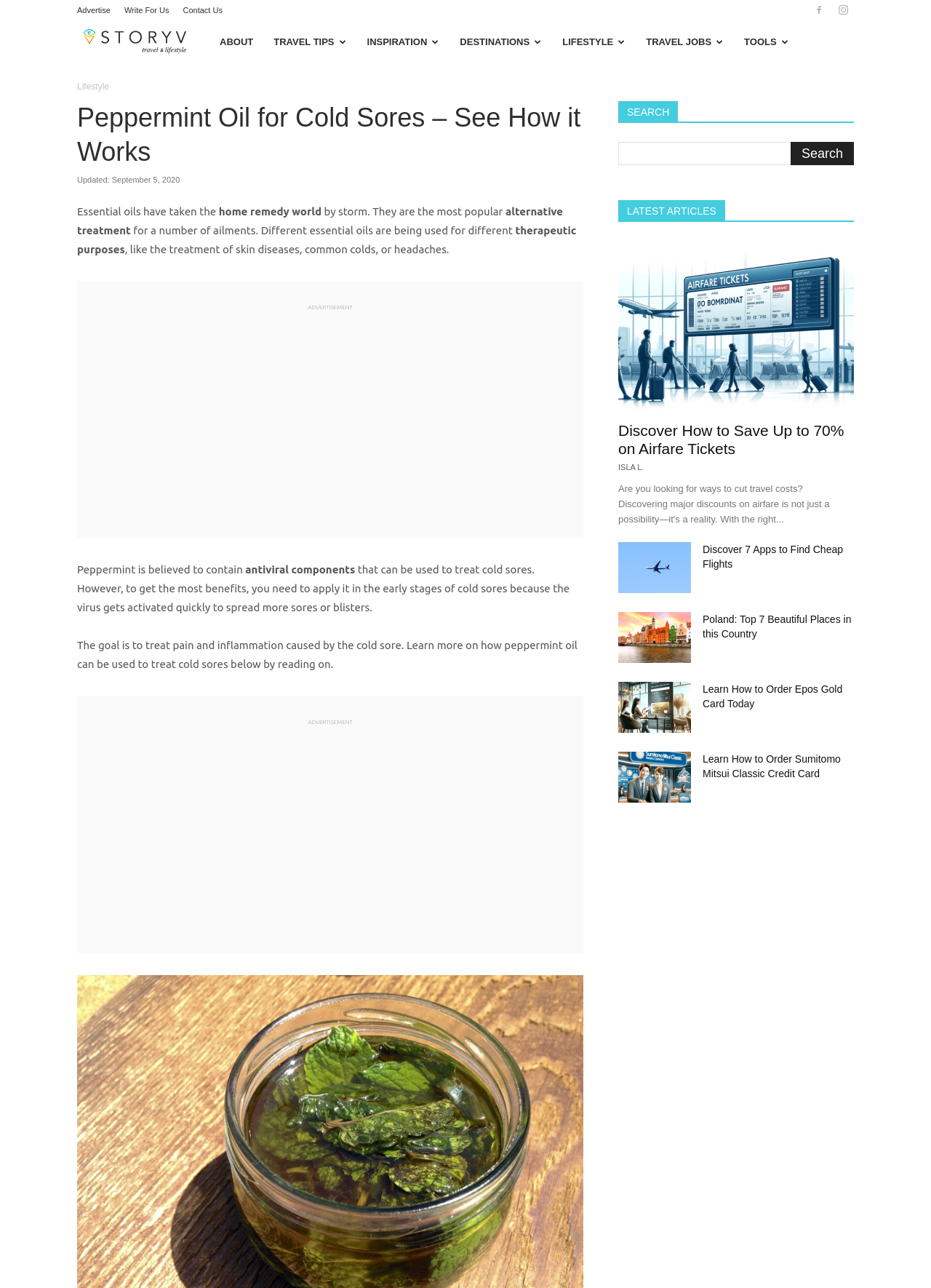Give a detailed account of the webpage, highlighting key information.

This webpage is about the use of peppermint oil for cold sores, specifically discussing its antiviral properties and how it can be used to treat pain and inflammation. The page has a header section at the top with links to "Advertise", "Write For Us", and "Contact Us" on the left, and social media icons on the right. Below the header, there is a logo and a navigation menu with links to "ABOUT", "TRAVEL TIPS", "INSPIRATION", "DESTINATIONS", "LIFESTYLE", "TRAVEL JOBS", and "TOOLS".

The main content of the page is divided into sections. The first section has a heading "Peppermint Oil for Cold Sores – See How it Works" and discusses the benefits of using peppermint oil for cold sores. There are several paragraphs of text explaining how peppermint oil can be used to treat cold sores, along with a brief mention of its antiviral properties.

Below this section, there are two advertisements, one on the left and one on the right. The left advertisement is an iframe with the text "ADVERTISEMENT" above it. The right advertisement is a static text block with the same label.

Following the advertisements, there is a section with a heading "SEARCH" and a search bar below it. Next to the search bar, there is a button labeled "Search". Below the search section, there is a section with a heading "LATEST ARTICLES" and a list of article links, each with a brief summary and an accompanying image. The articles appear to be related to travel and lifestyle topics.

At the bottom of the page, there is another advertisement, similar to the ones above.